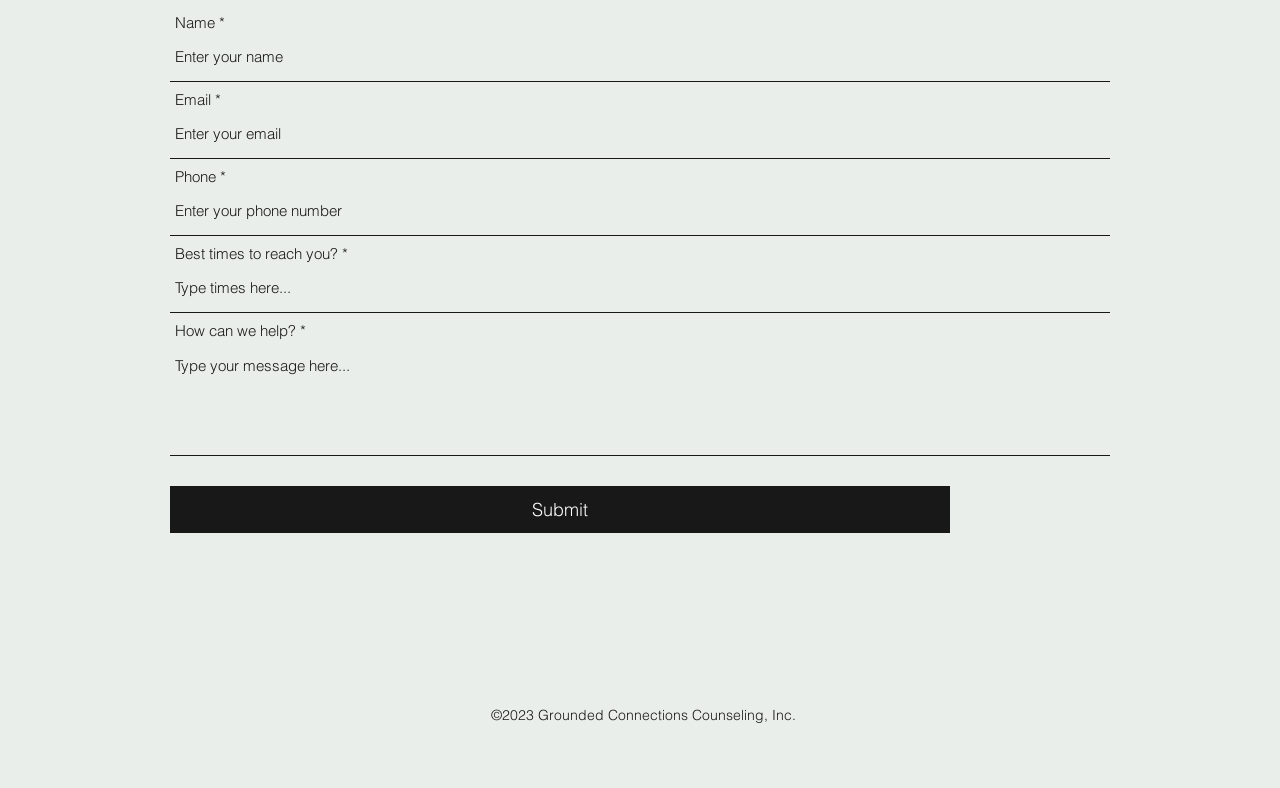Please locate the UI element described by "name="name" placeholder="Enter your name"" and provide its bounding box coordinates.

[0.133, 0.041, 0.867, 0.105]